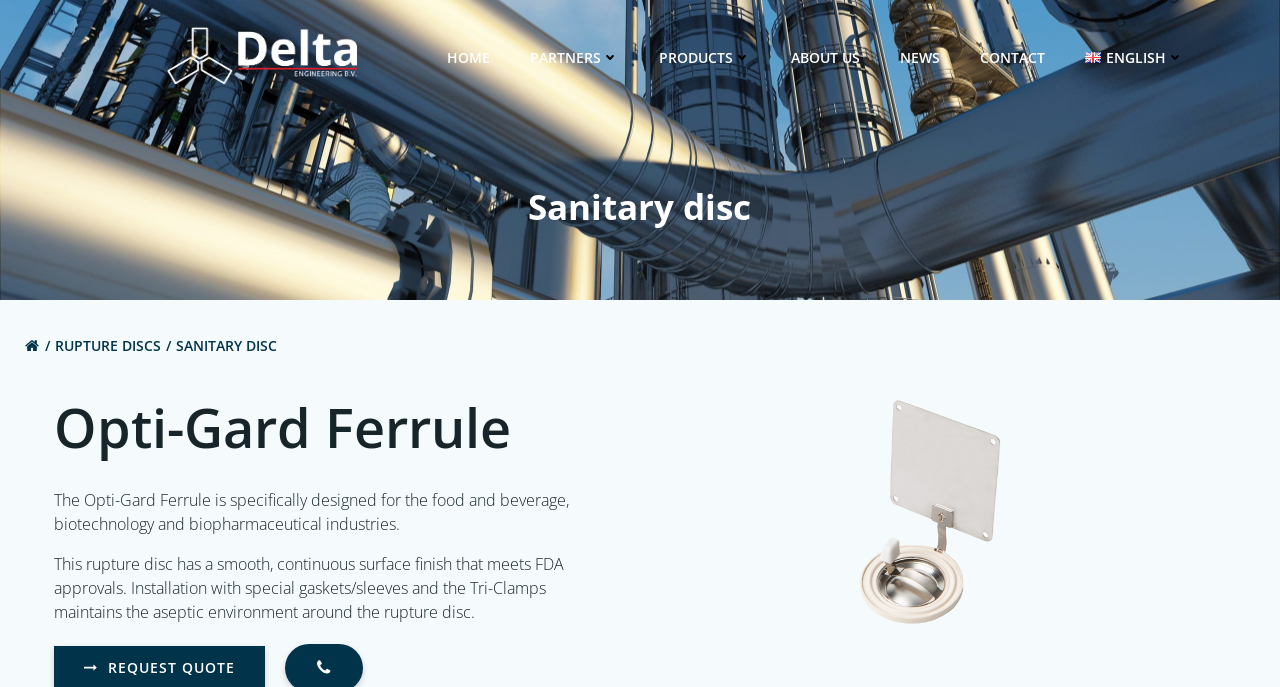Please identify the bounding box coordinates of the element's region that needs to be clicked to fulfill the following instruction: "click HOME". The bounding box coordinates should consist of four float numbers between 0 and 1, i.e., [left, top, right, bottom].

[0.35, 0.068, 0.383, 0.099]